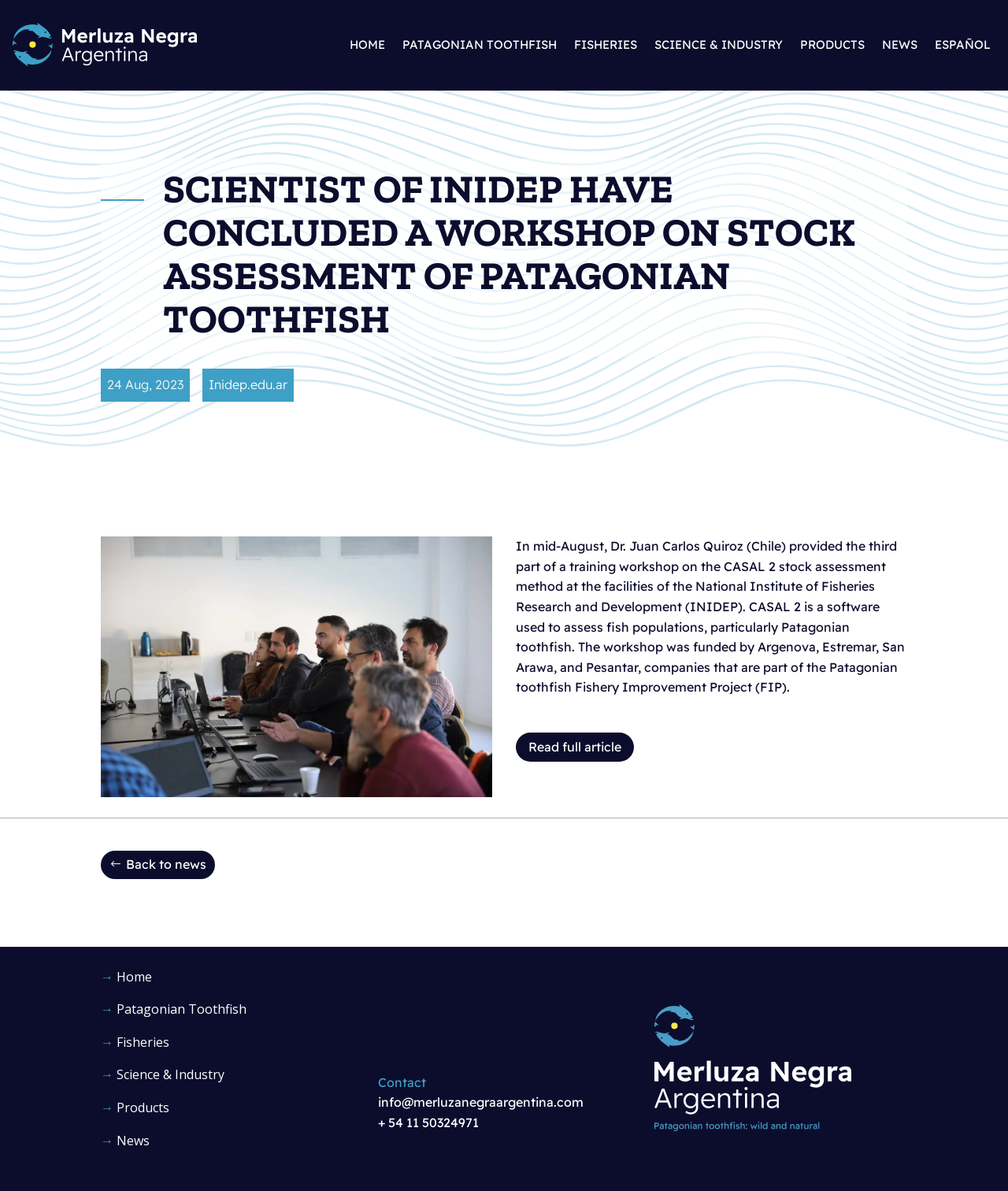Please provide a comprehensive answer to the question below using the information from the image: Who provided the training workshop?

I found the name of the person who provided the training workshop by reading the static text element that describes the workshop, which mentions 'Dr. Juan Carlos Quiroz (Chile)' as the provider.